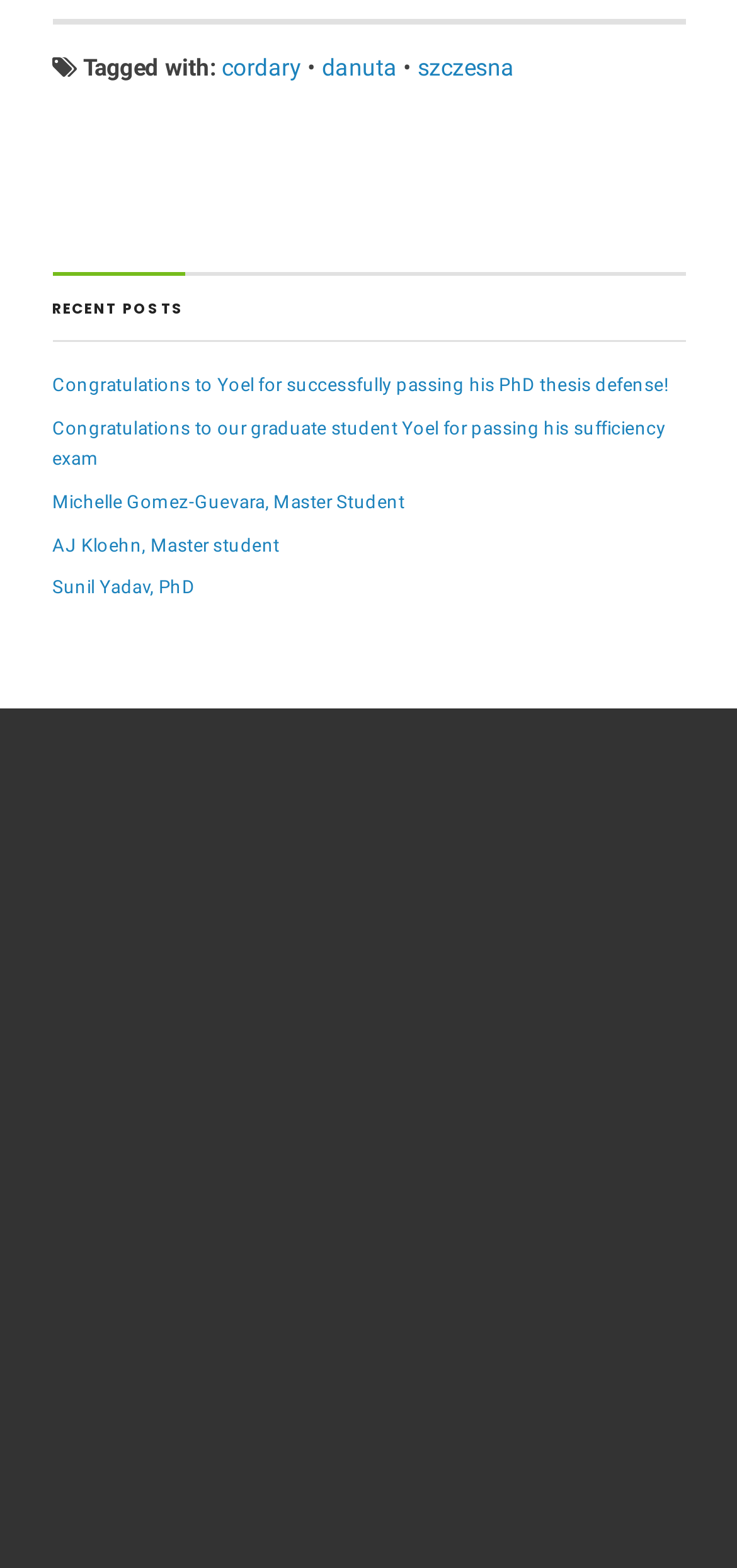How many master students are mentioned?
Utilize the image to construct a detailed and well-explained answer.

I counted the number of links under the 'RECENT POSTS' heading that mention master students, which are 2: Michelle Gomez-Guevara, Master Student and AJ Kloehn, Master student.